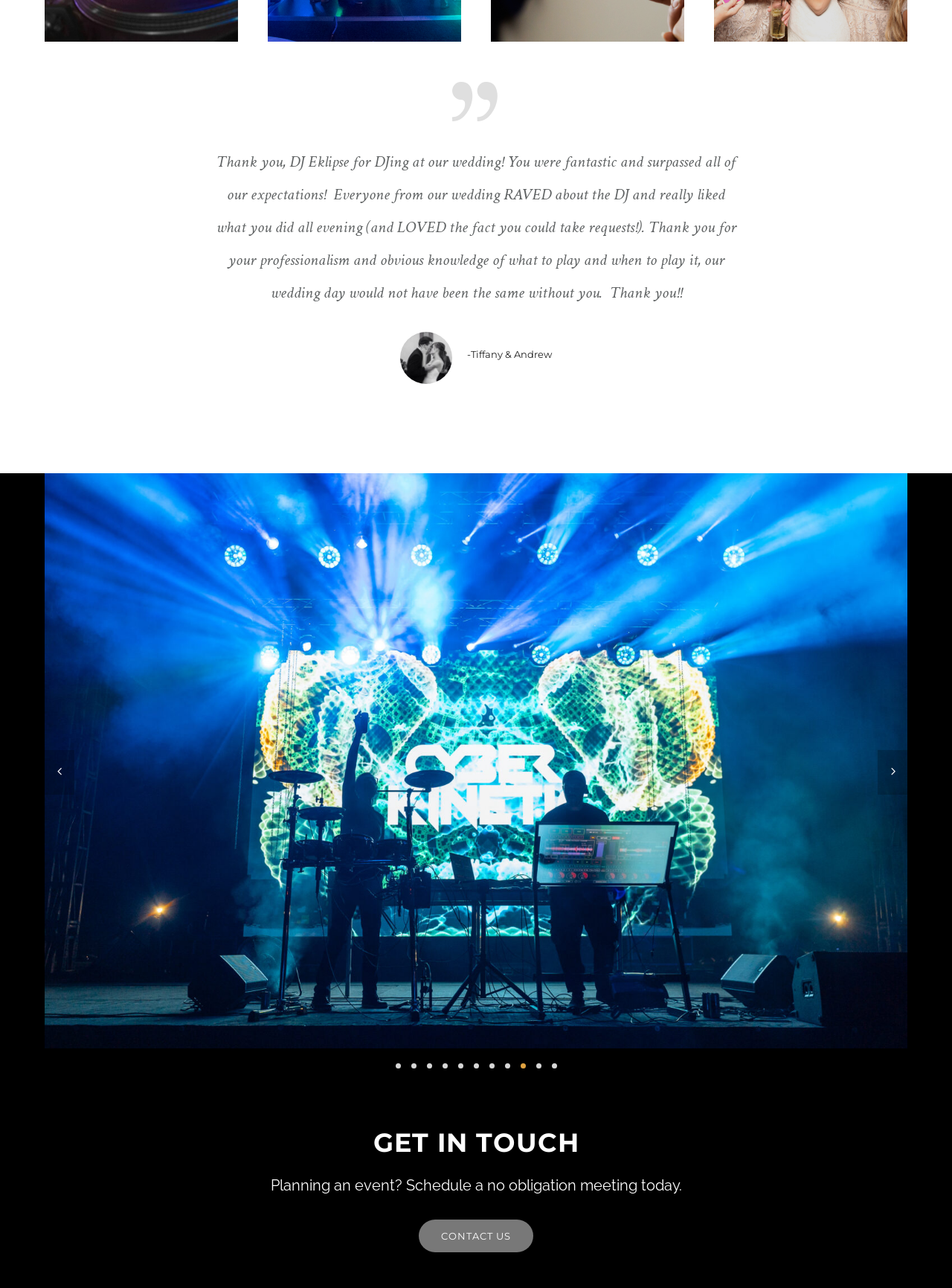Answer the question below with a single word or a brief phrase: 
What is the purpose of the 'CONTACT US' link?

To schedule a meeting